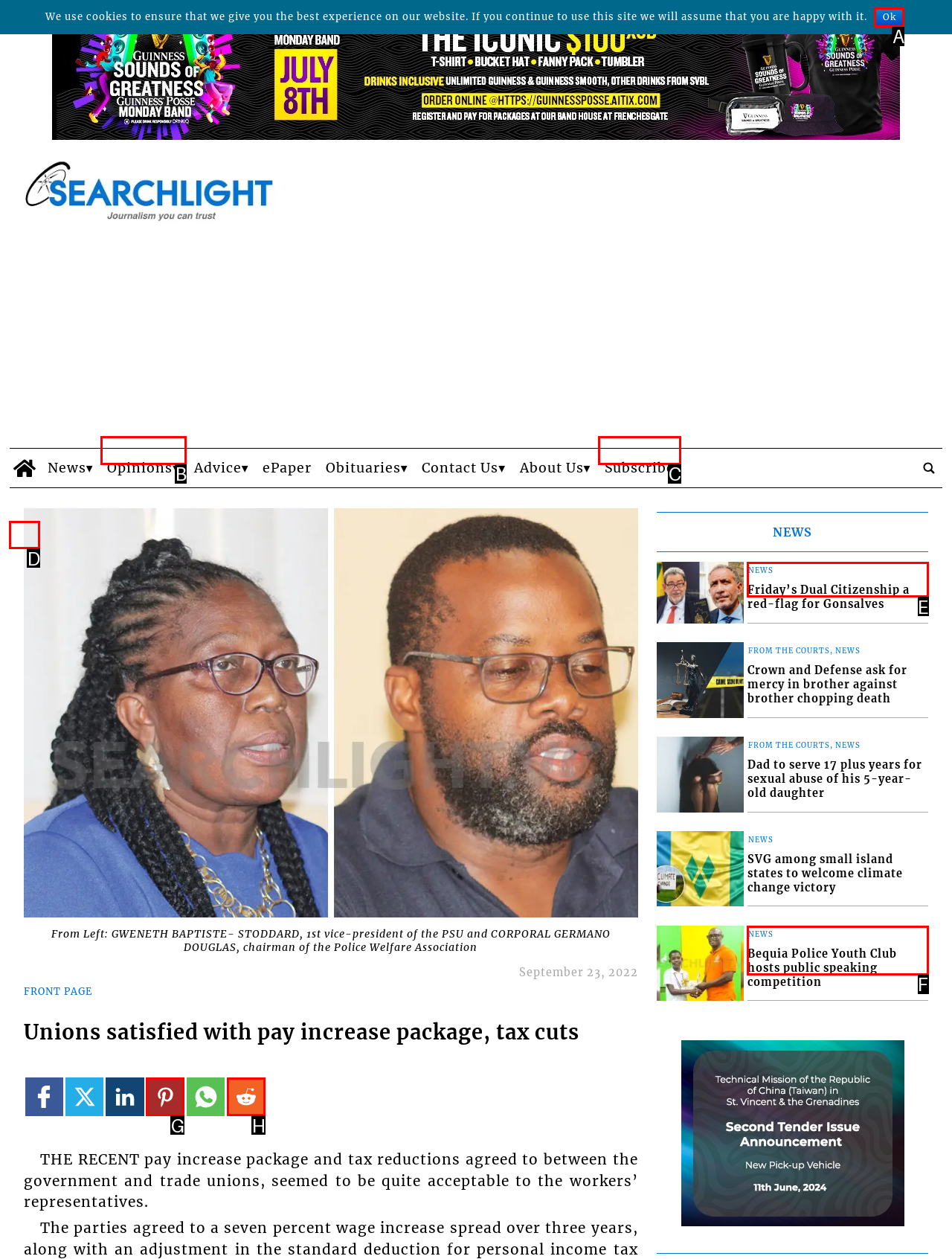Find the correct option to complete this instruction: Click the 'home_icon' link. Reply with the corresponding letter.

D